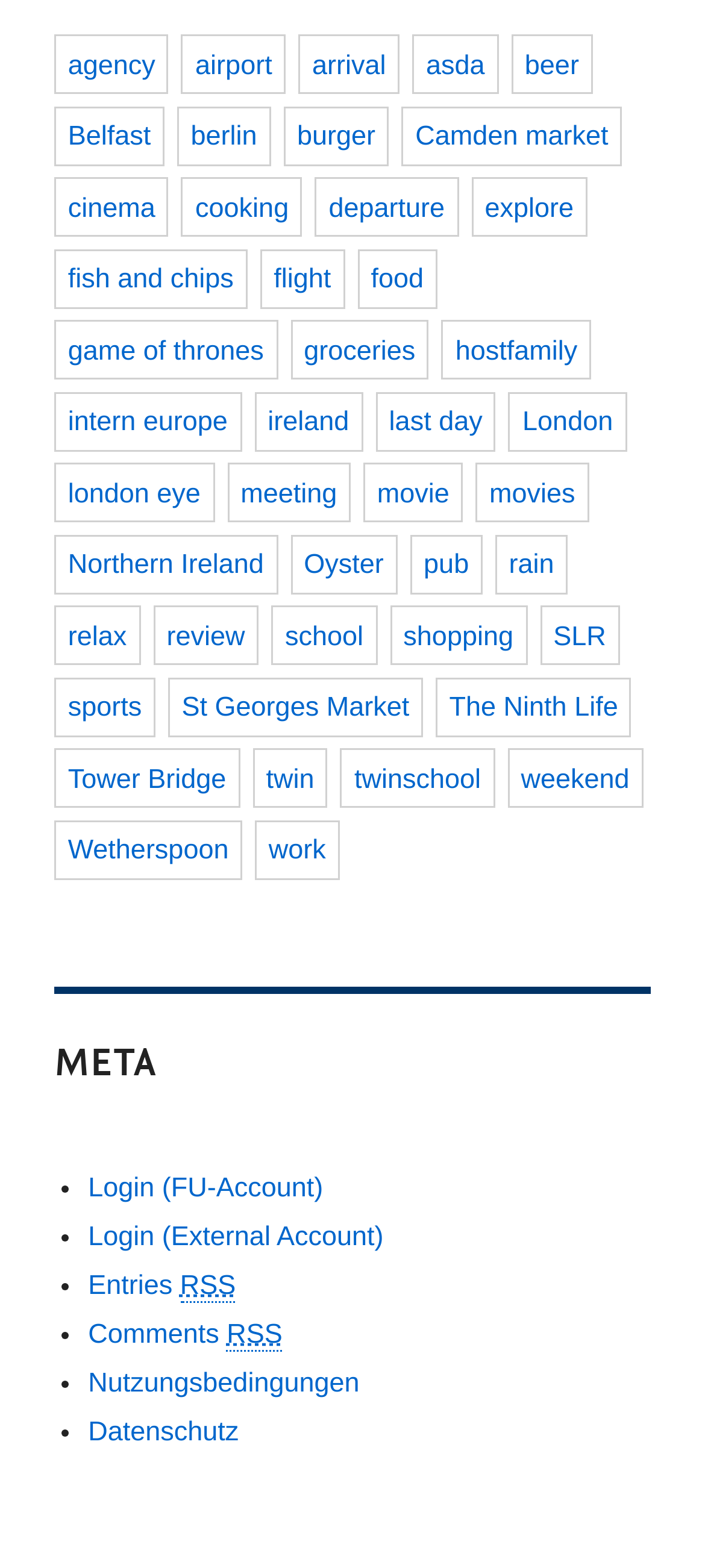Please identify the bounding box coordinates of the clickable region that I should interact with to perform the following instruction: "view Entries RSS". The coordinates should be expressed as four float numbers between 0 and 1, i.e., [left, top, right, bottom].

[0.125, 0.81, 0.334, 0.83]